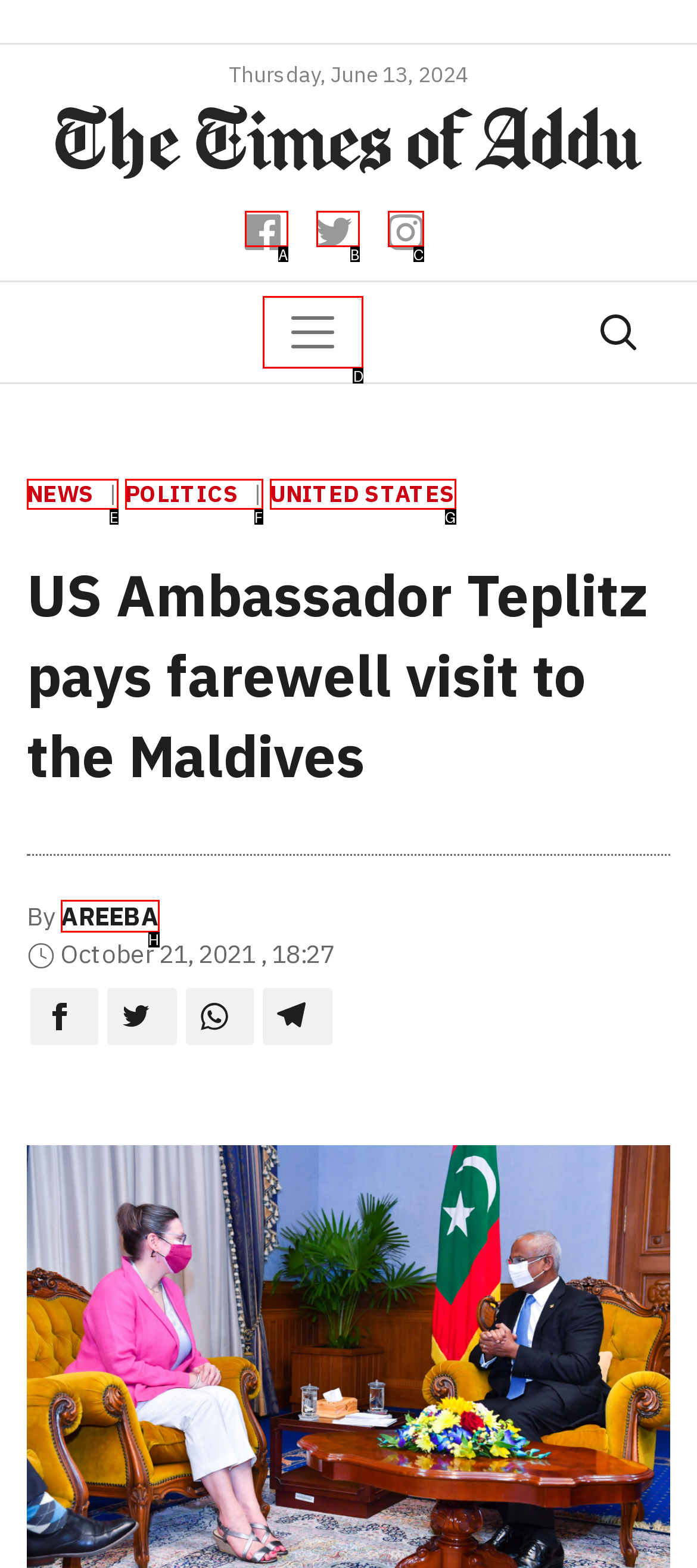Select the correct HTML element to complete the following task: Toggle navigation
Provide the letter of the choice directly from the given options.

D